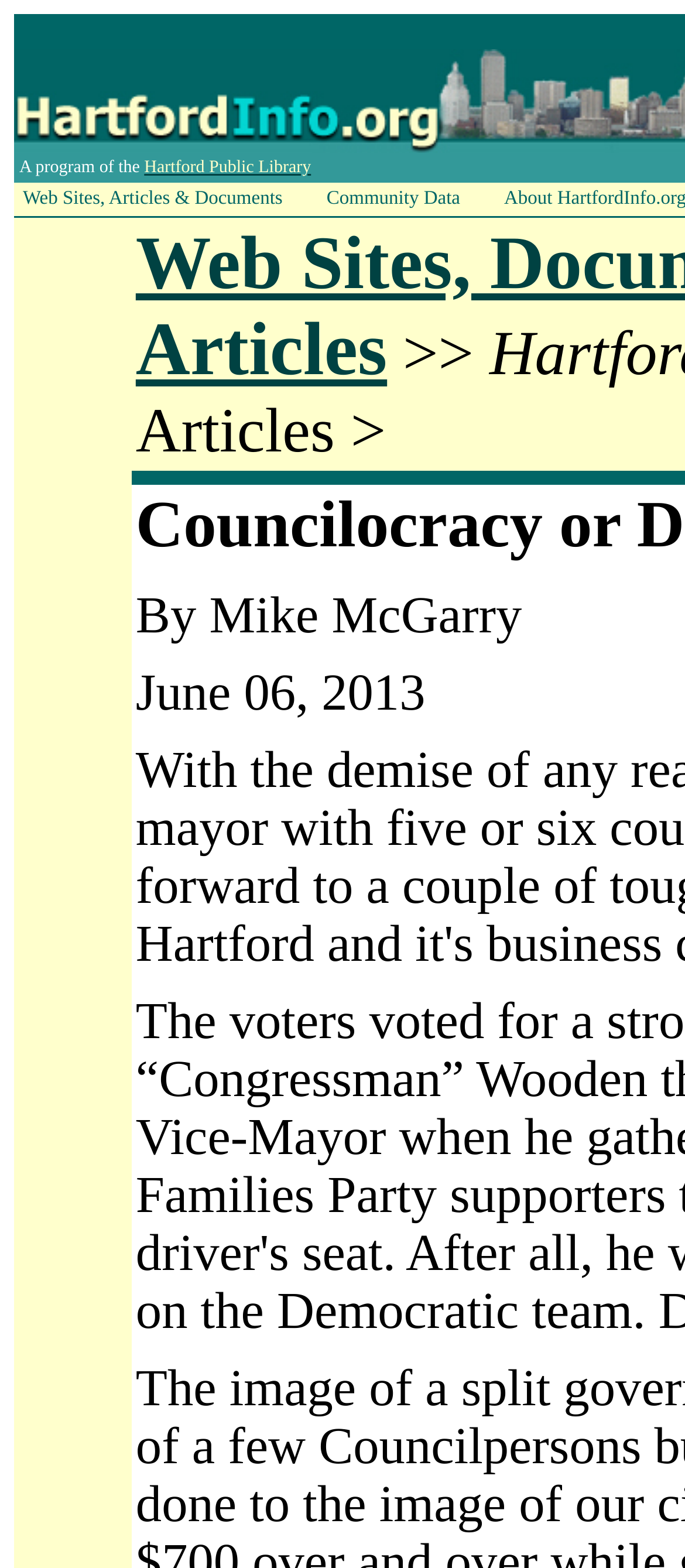Can you give a detailed response to the following question using the information from the image? How many links are present in the top section?

The answer can be found by counting the number of links in the top section, which includes 'Hartford Public Library', 'Web Sites, Articles & Documents', and 'Community Data'.